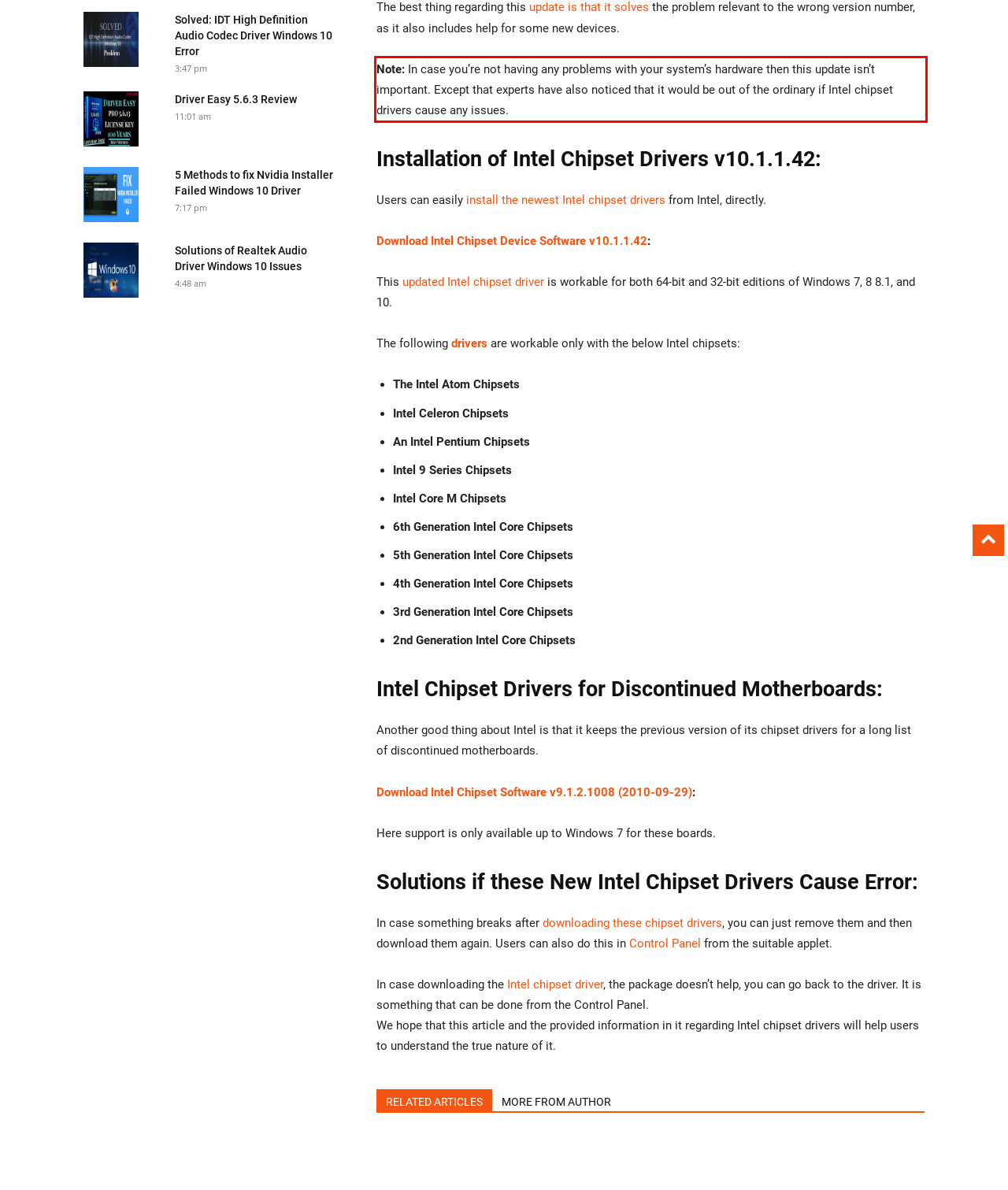In the given screenshot, locate the red bounding box and extract the text content from within it.

Note: In case you’re not having any problems with your system’s hardware then this update isn’t important. Except that experts have also noticed that it would be out of the ordinary if Intel chipset drivers cause any issues.